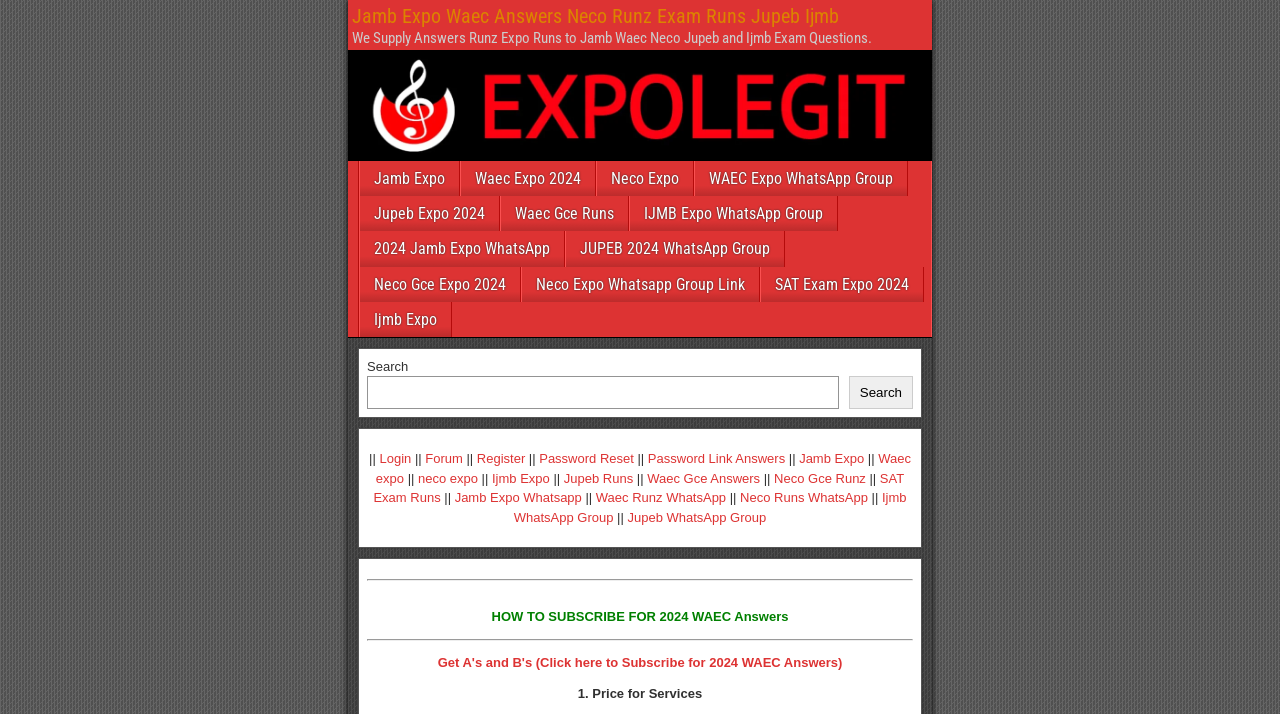What types of exams are supported on this website?
Based on the screenshot, provide your answer in one word or phrase.

WAEC, NECO, JAMB, Jupeb, IJMB, SAT